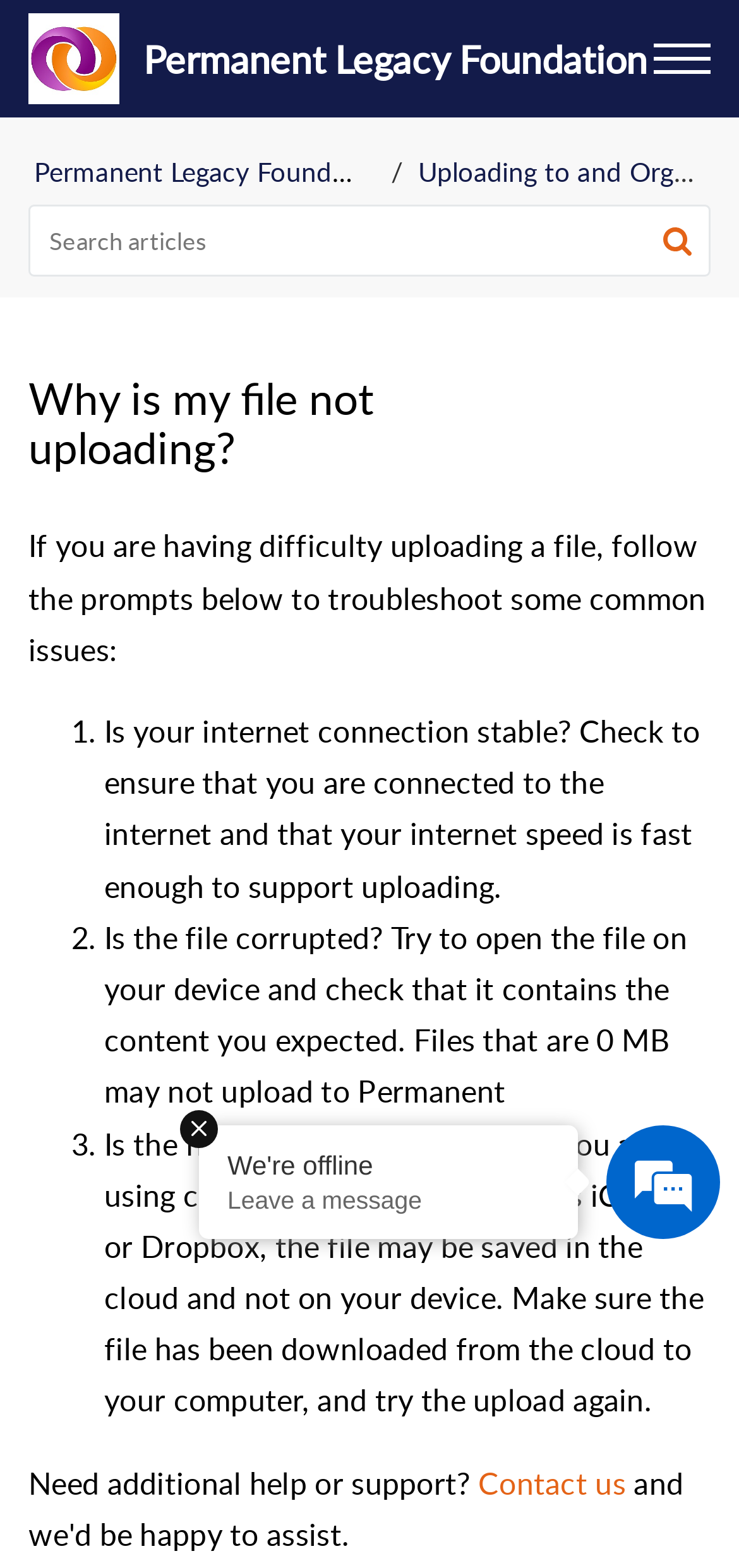Locate and extract the headline of this webpage.

Why is my file not uploading?